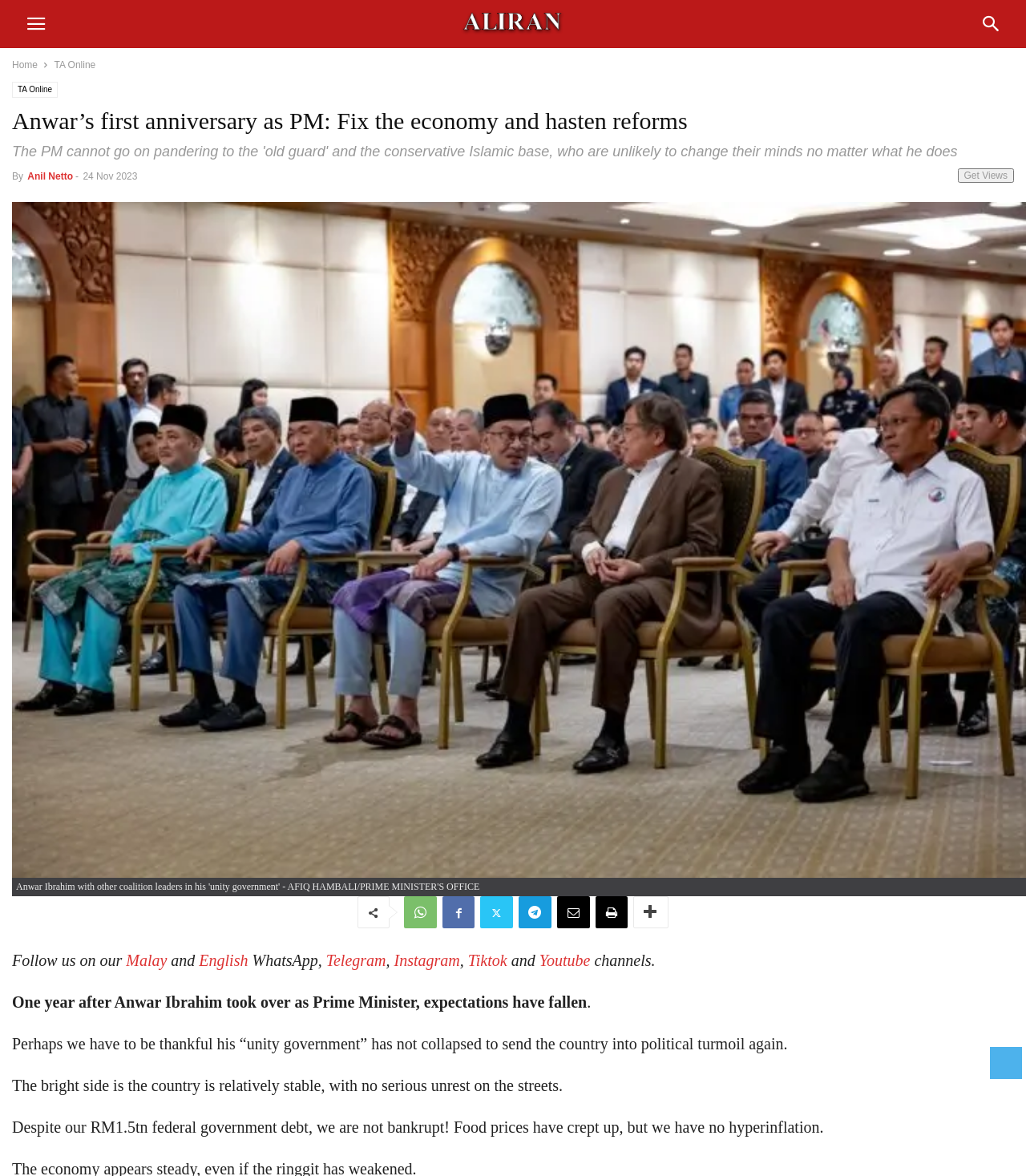What is the date of the article?
From the screenshot, supply a one-word or short-phrase answer.

24 Nov 2023